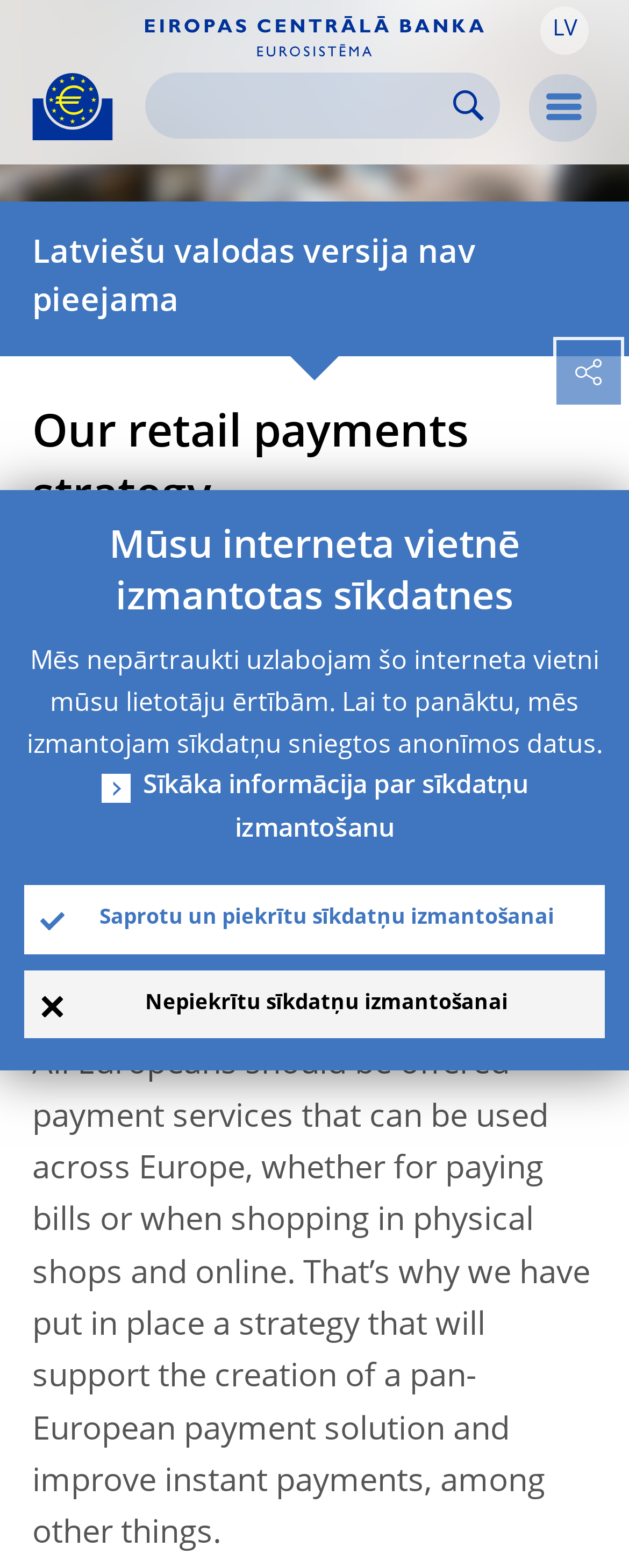What is the purpose of the European Central Bank?
Based on the screenshot, answer the question with a single word or phrase.

Maintain price stability